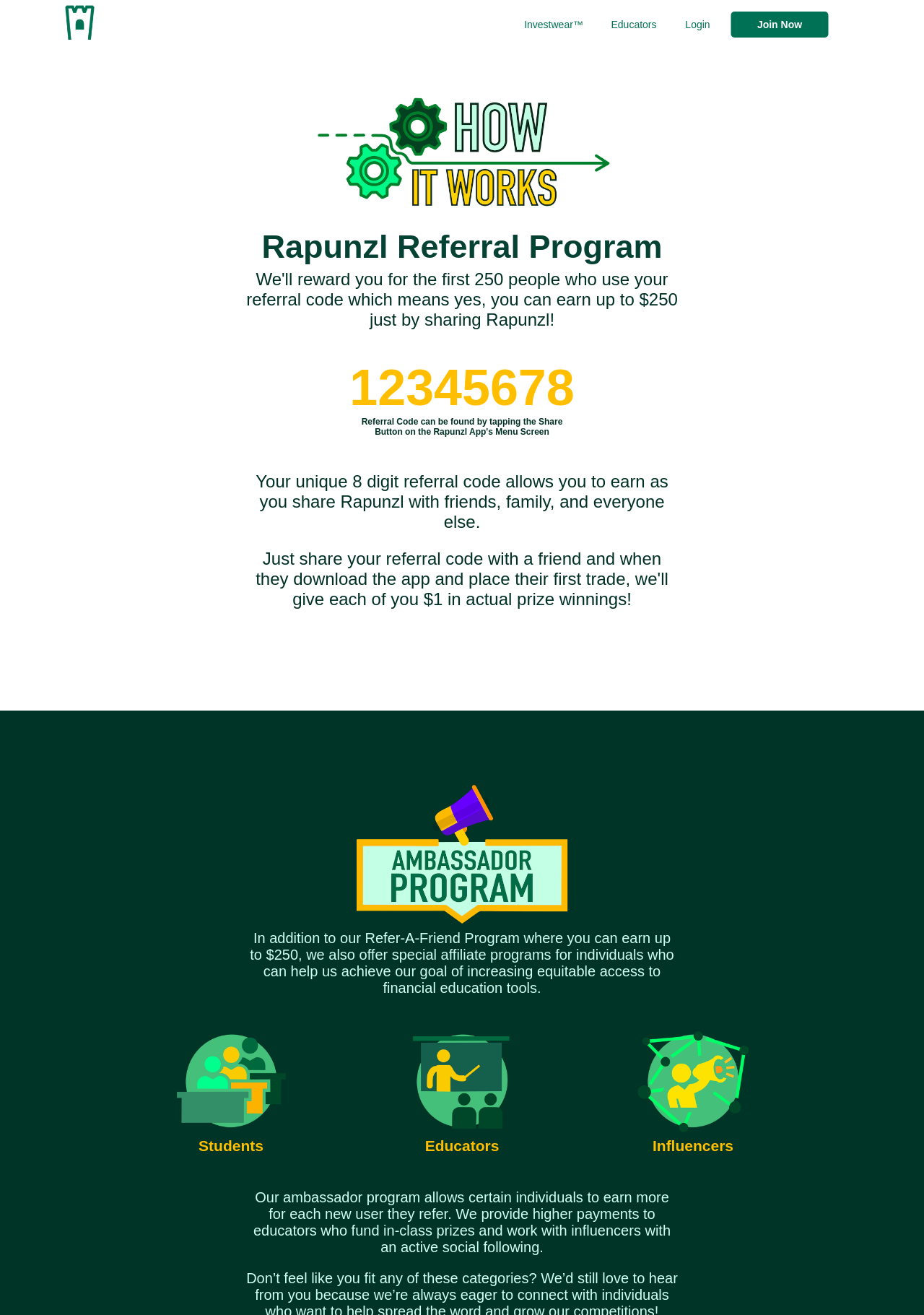Respond concisely with one word or phrase to the following query:
What is the purpose of the unique 8 digit referral code?

Earn as you share